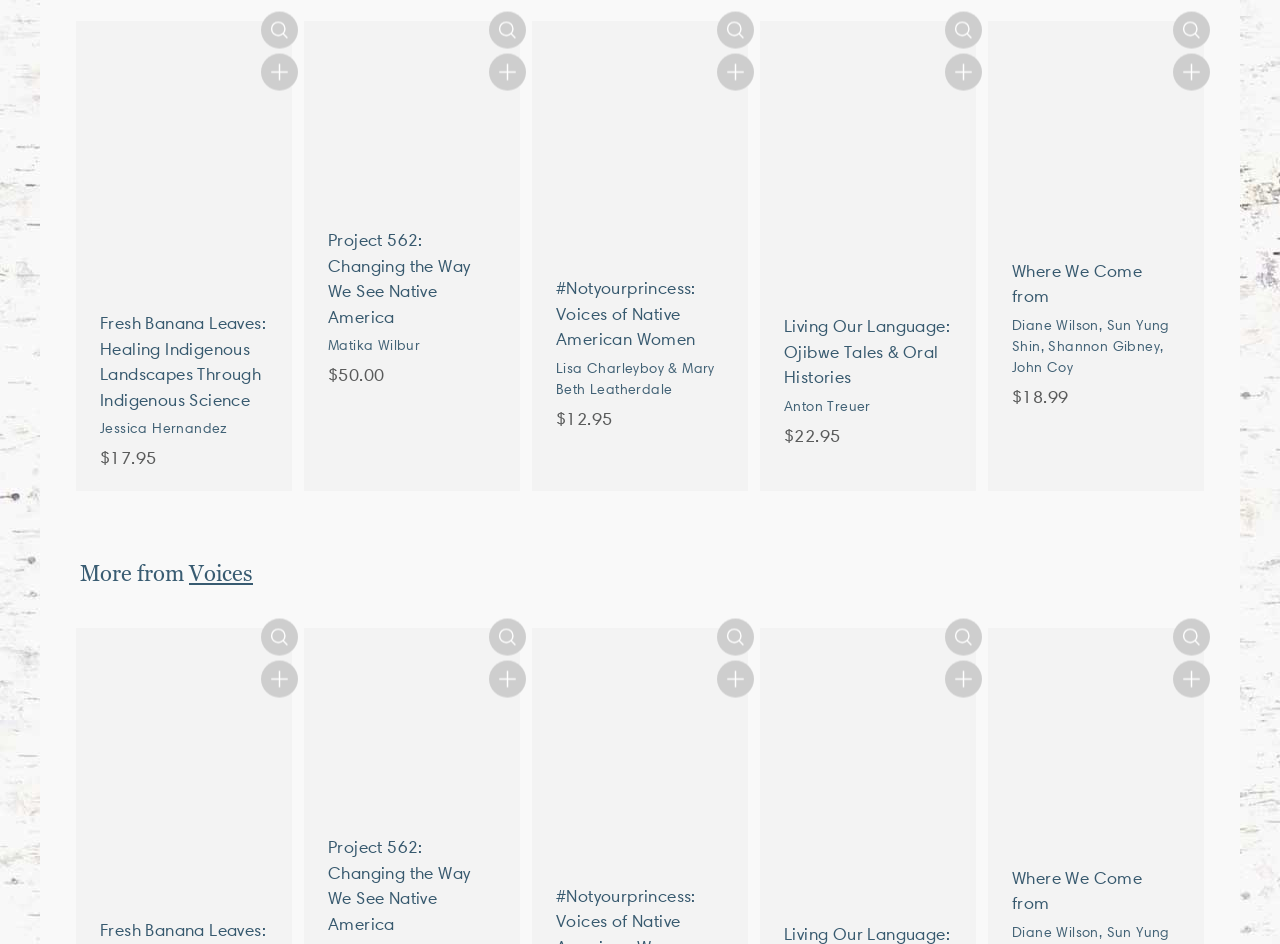What is the price of Fresh Banana Leaves book?
Please respond to the question with a detailed and thorough explanation.

I found the price of the book 'Fresh Banana Leaves: Healing Indigenous Landscapes Through Indigenous Science by Jessica Hernandez' by looking at the link element with the text 'Fresh Banana Leaves: Healing Indigenous Landscapes Through Indigenous Science by Jessica Hernandez $17.95'.